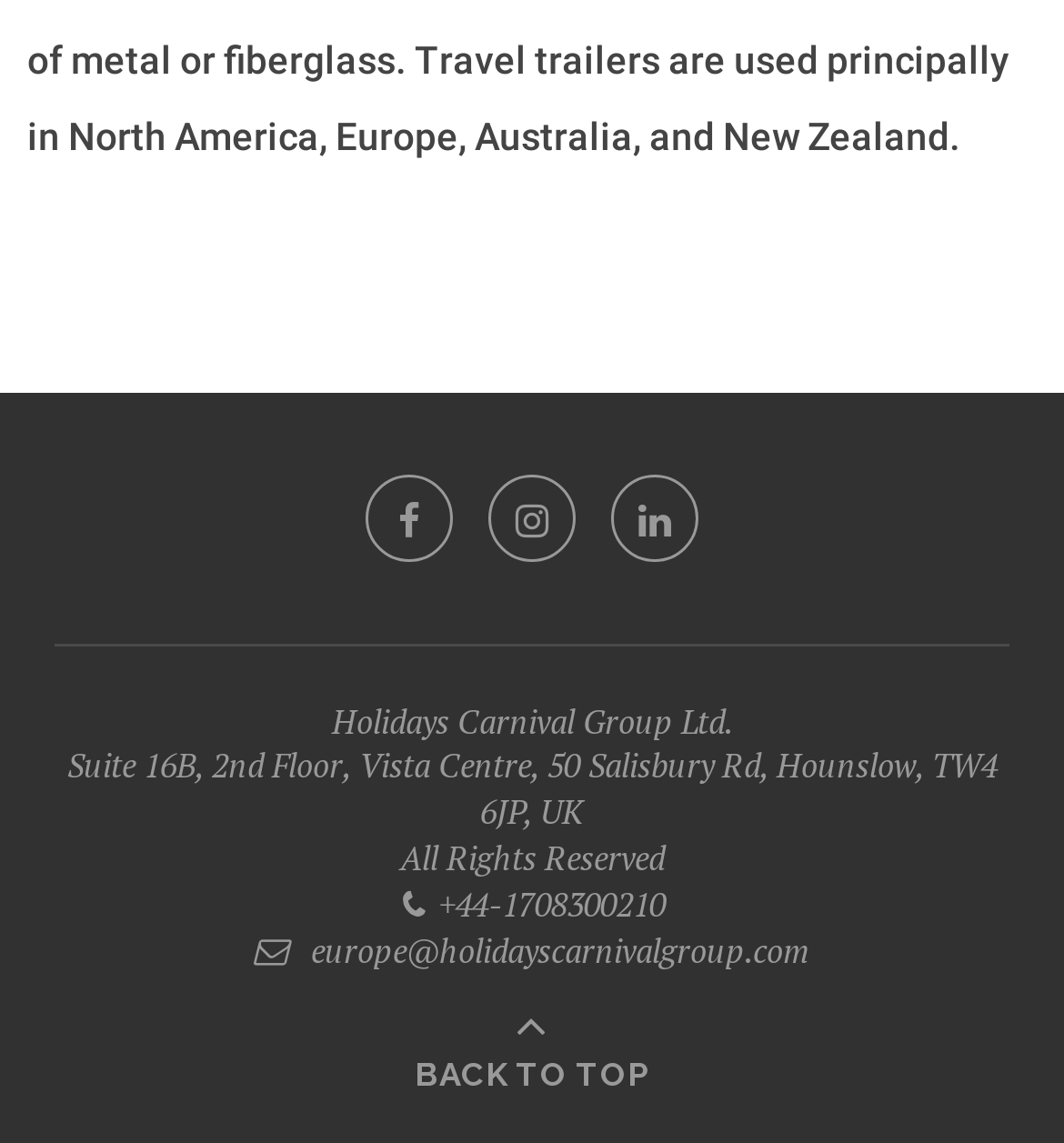What is the company name?
Examine the screenshot and reply with a single word or phrase.

Holidays Carnival Group Ltd.